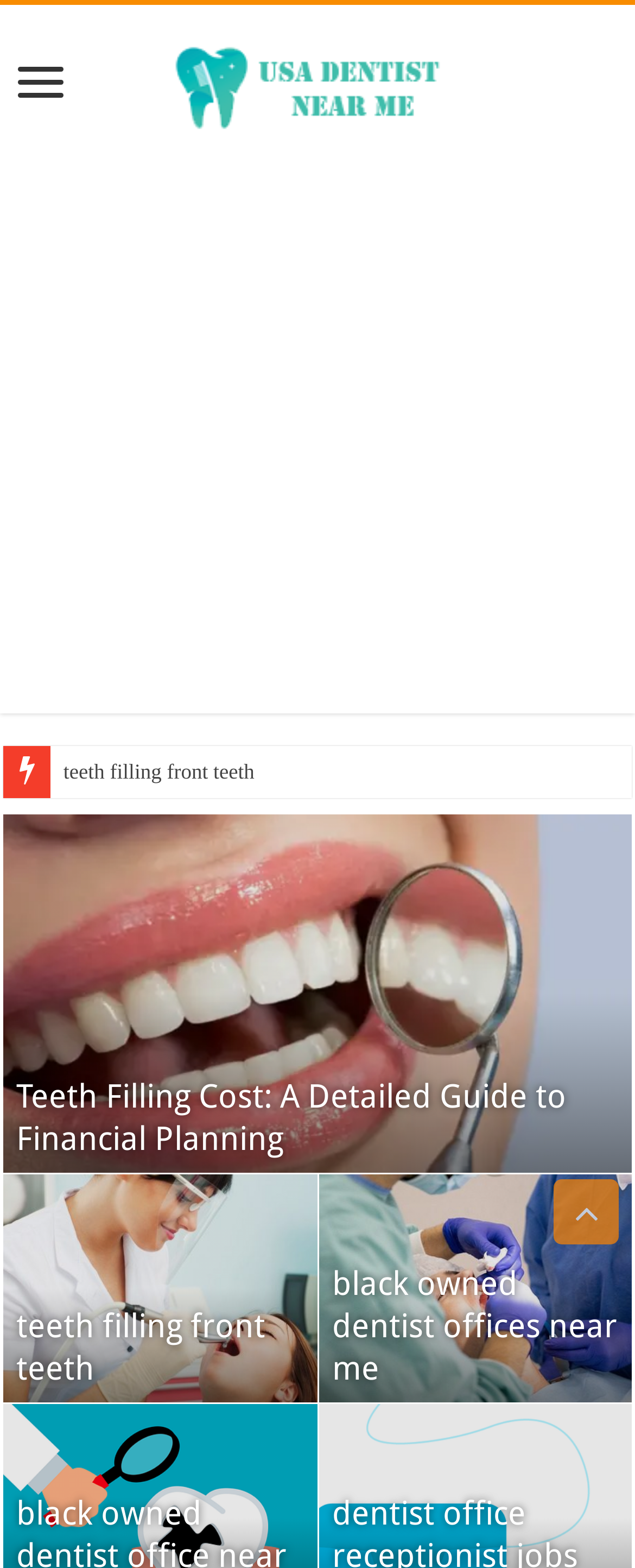Show the bounding box coordinates for the HTML element described as: "aria-label="Advertisement" name="aswift_1" title="Advertisement"".

[0.0, 0.117, 1.0, 0.455]